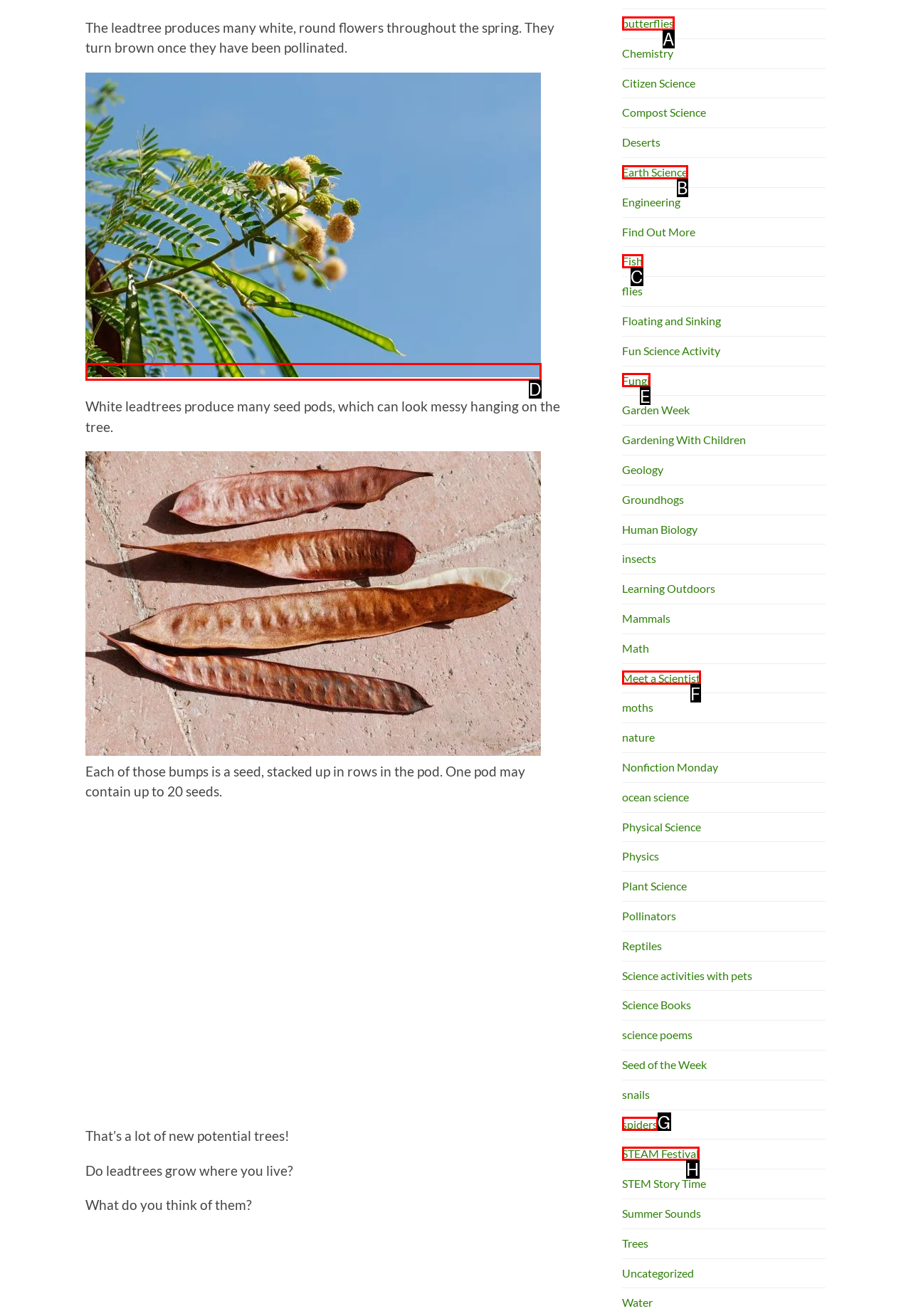Figure out which option to click to perform the following task: Learn about the leadtree's flowers
Provide the letter of the correct option in your response.

D